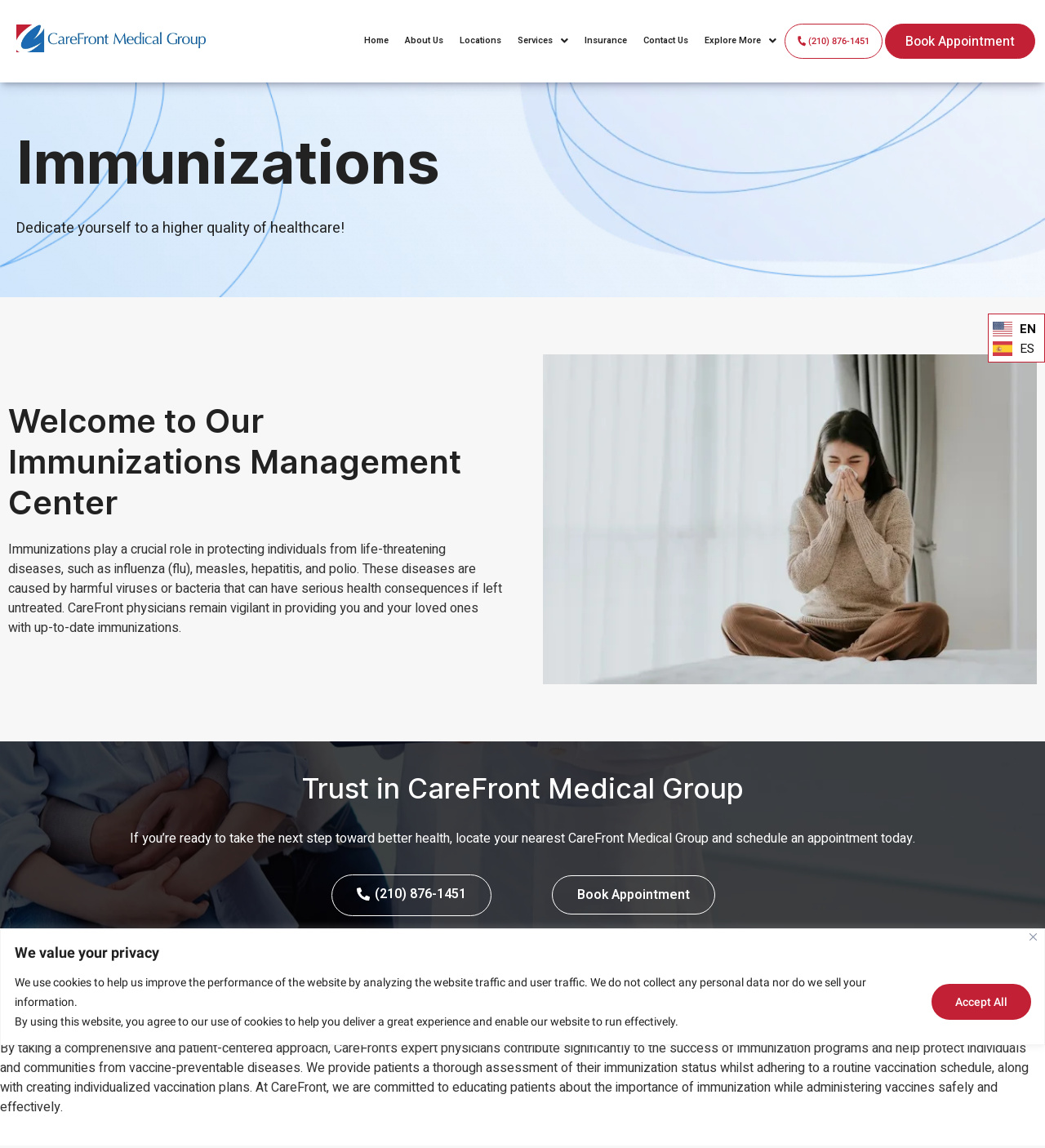Provide your answer in one word or a succinct phrase for the question: 
What approach does CareFront Medical Group take towards immunization?

Comprehensive and patient-centered approach